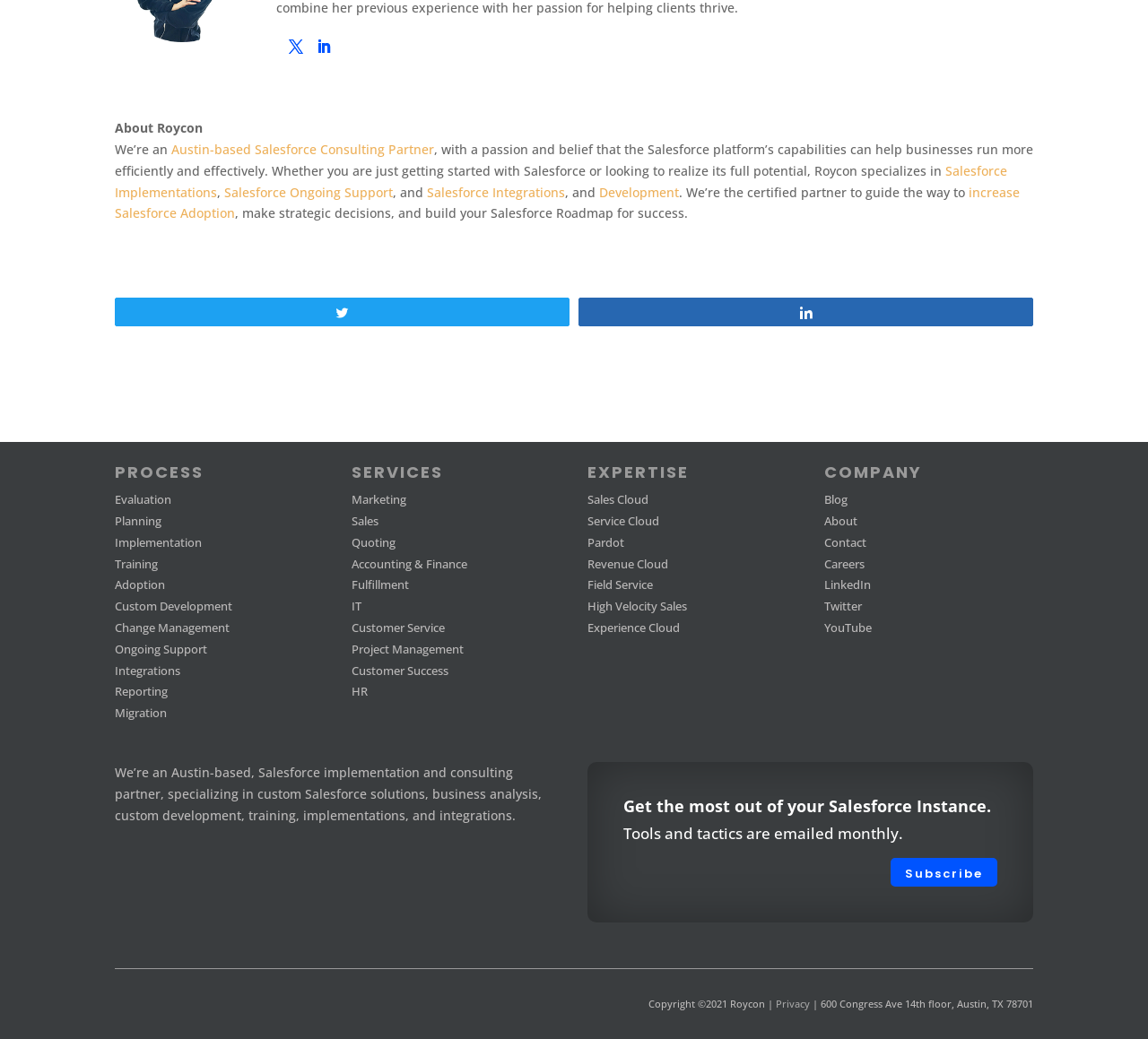Predict the bounding box coordinates of the UI element that matches this description: "YouTube". The coordinates should be in the format [left, top, right, bottom] with each value between 0 and 1.

[0.718, 0.596, 0.759, 0.612]